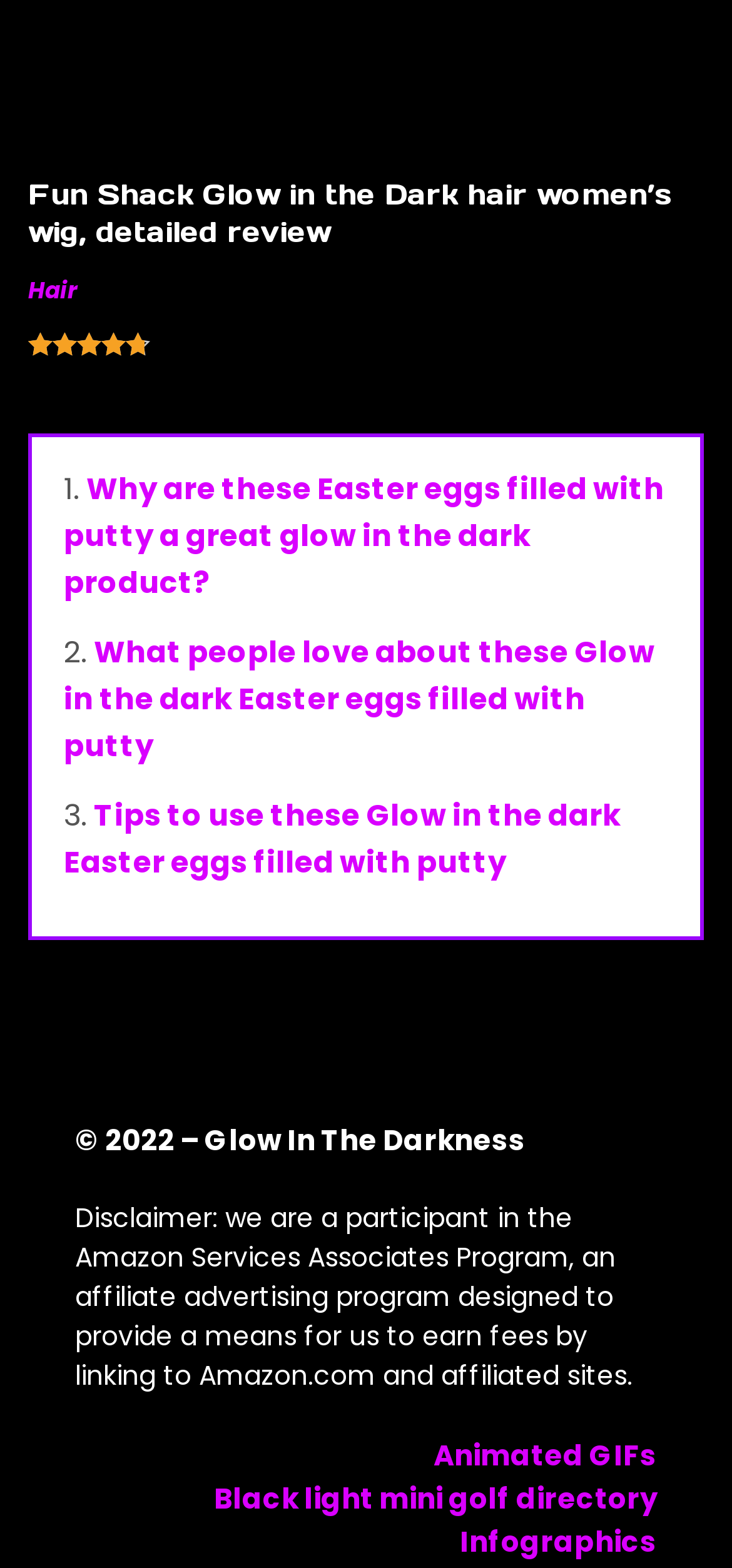What is the name of the wig reviewed on this page?
Please answer the question as detailed as possible based on the image.

The heading element on the top of the page indicates that the webpage is reviewing a specific product, which is a wig. The text content of the heading element is 'Fun Shack Glow in the Dark hair women’s wig, detailed review', so the name of the wig is 'Fun Shack Glow in the Dark hair women’s wig'.